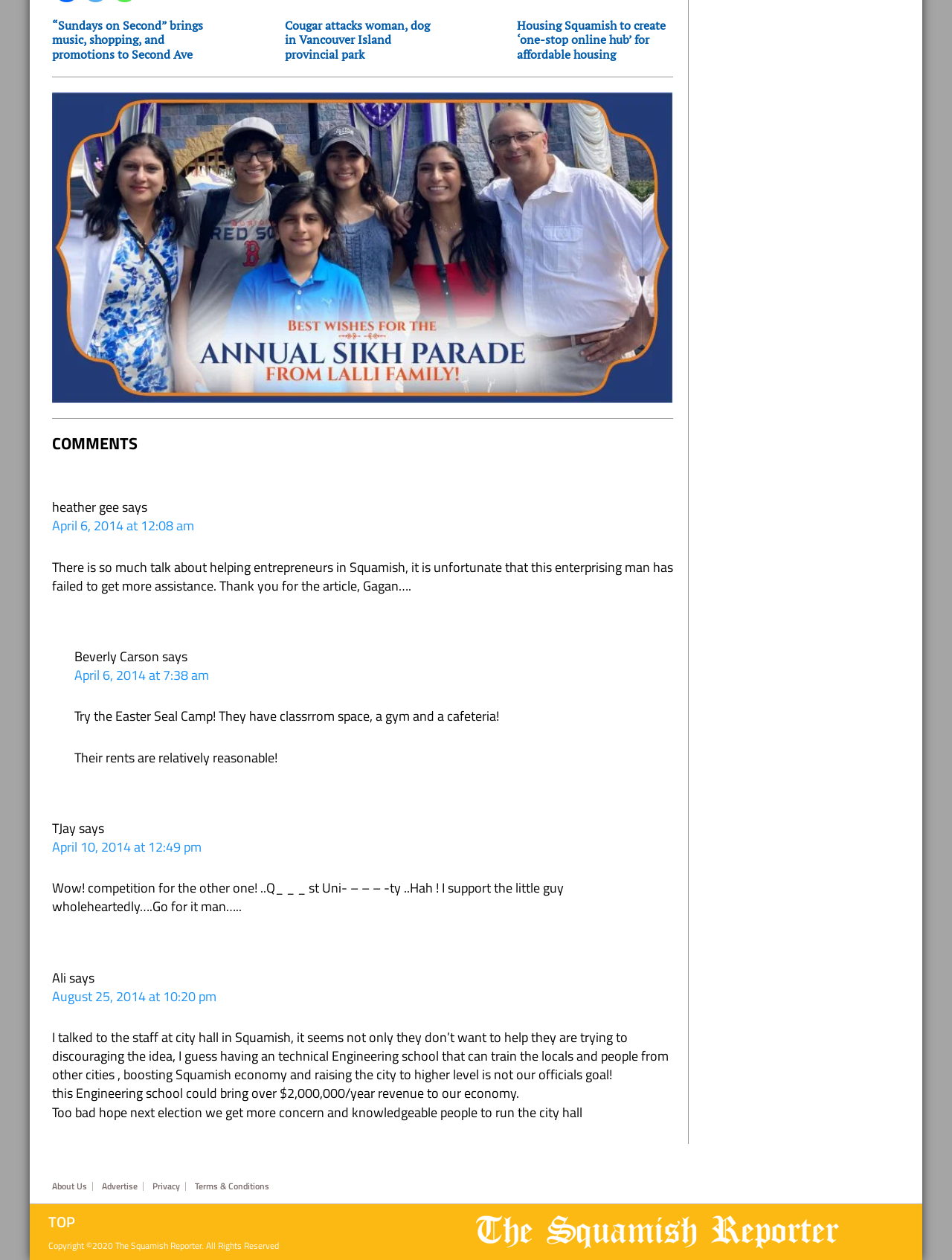Identify the bounding box of the HTML element described here: "alt="https://www.squamishreporter.com/wp-content/uploads/2024/06/Lalli-family.jpg"". Provide the coordinates as four float numbers between 0 and 1: [left, top, right, bottom].

[0.055, 0.074, 0.707, 0.09]